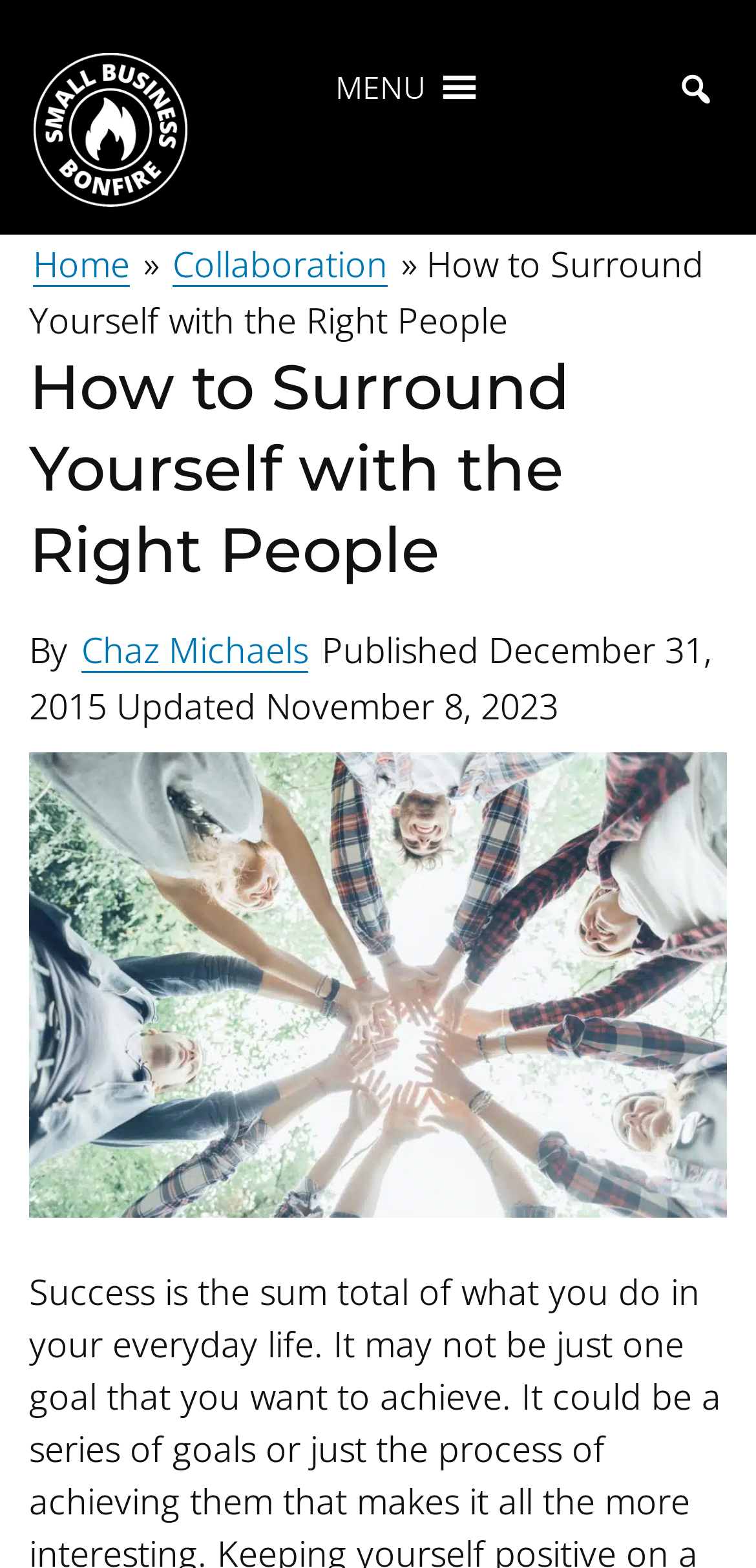Find the bounding box coordinates of the UI element according to this description: "aria-label="Search..." name="s"".

[0.879, 0.037, 0.962, 0.077]